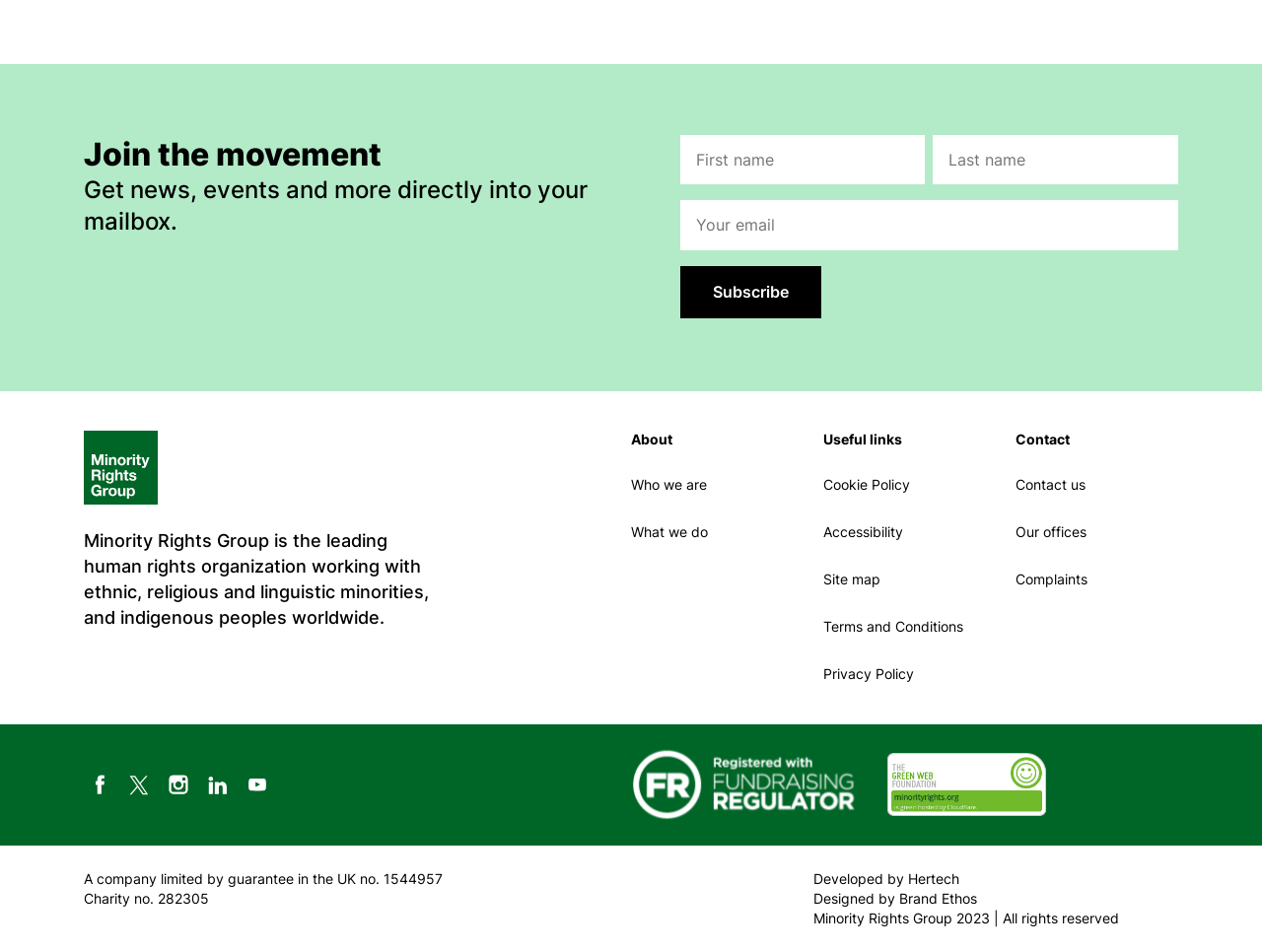Using the provided description Site map, find the bounding box coordinates for the UI element. Provide the coordinates in (top-left x, top-left y, bottom-right x, bottom-right y) format, ensuring all values are between 0 and 1.

[0.652, 0.599, 0.698, 0.617]